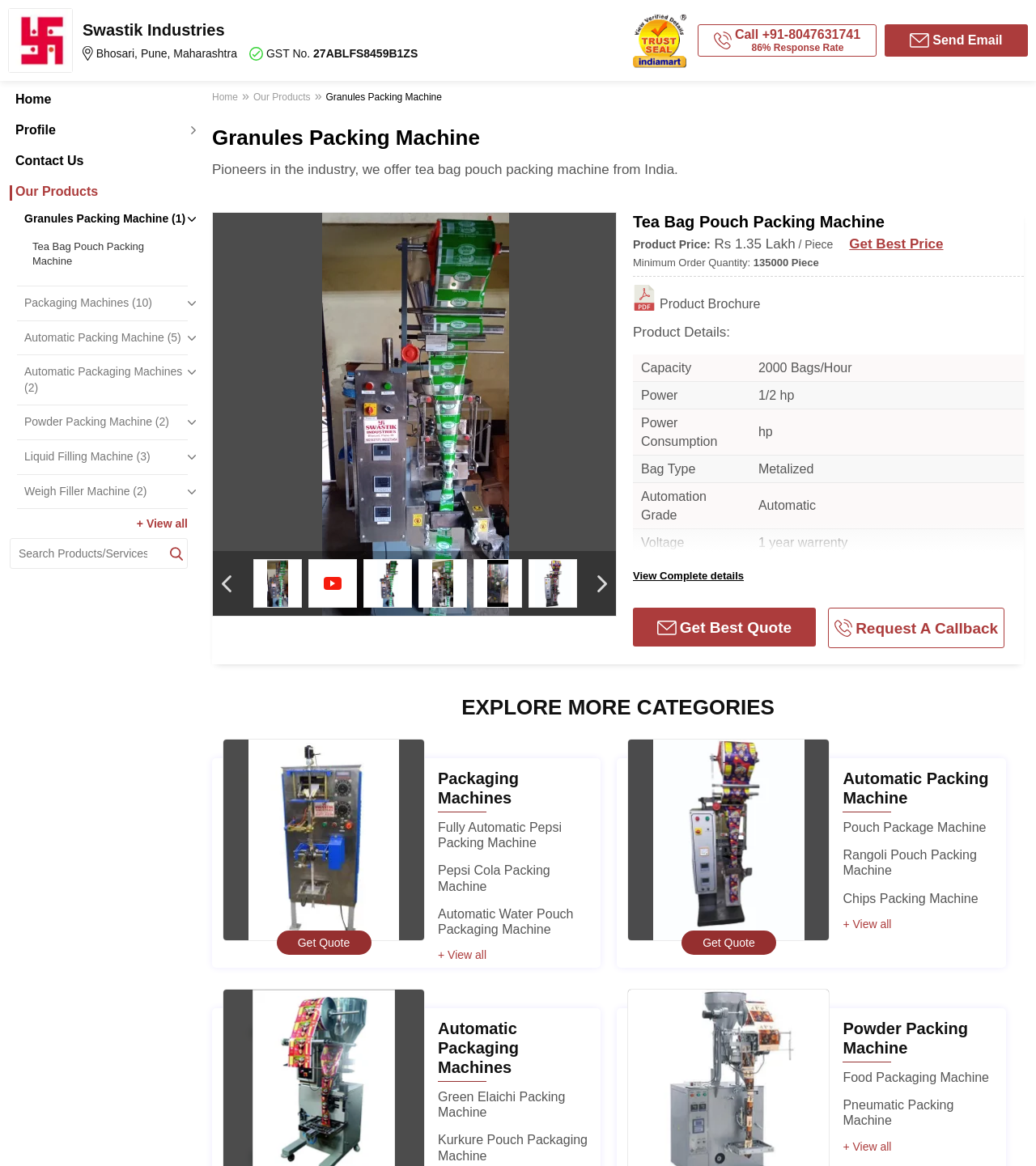Please identify the bounding box coordinates of the clickable element to fulfill the following instruction: "Click on the 'Home' link". The coordinates should be four float numbers between 0 and 1, i.e., [left, top, right, bottom].

[0.009, 0.08, 0.181, 0.091]